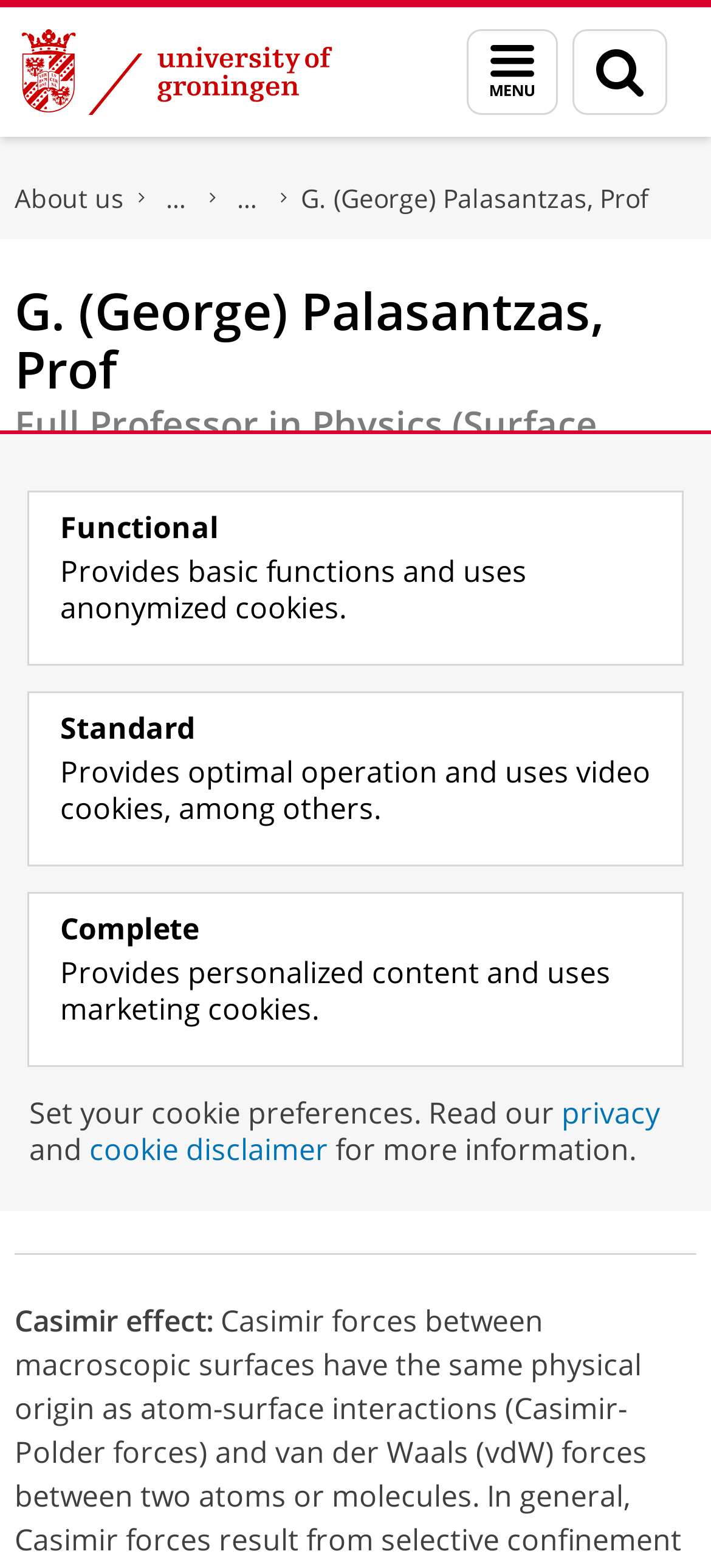Identify the bounding box coordinates for the element you need to click to achieve the following task: "View G. (George) Palasantzas, Prof's profile". Provide the bounding box coordinates as four float numbers between 0 and 1, in the form [left, top, right, bottom].

[0.423, 0.115, 0.913, 0.137]